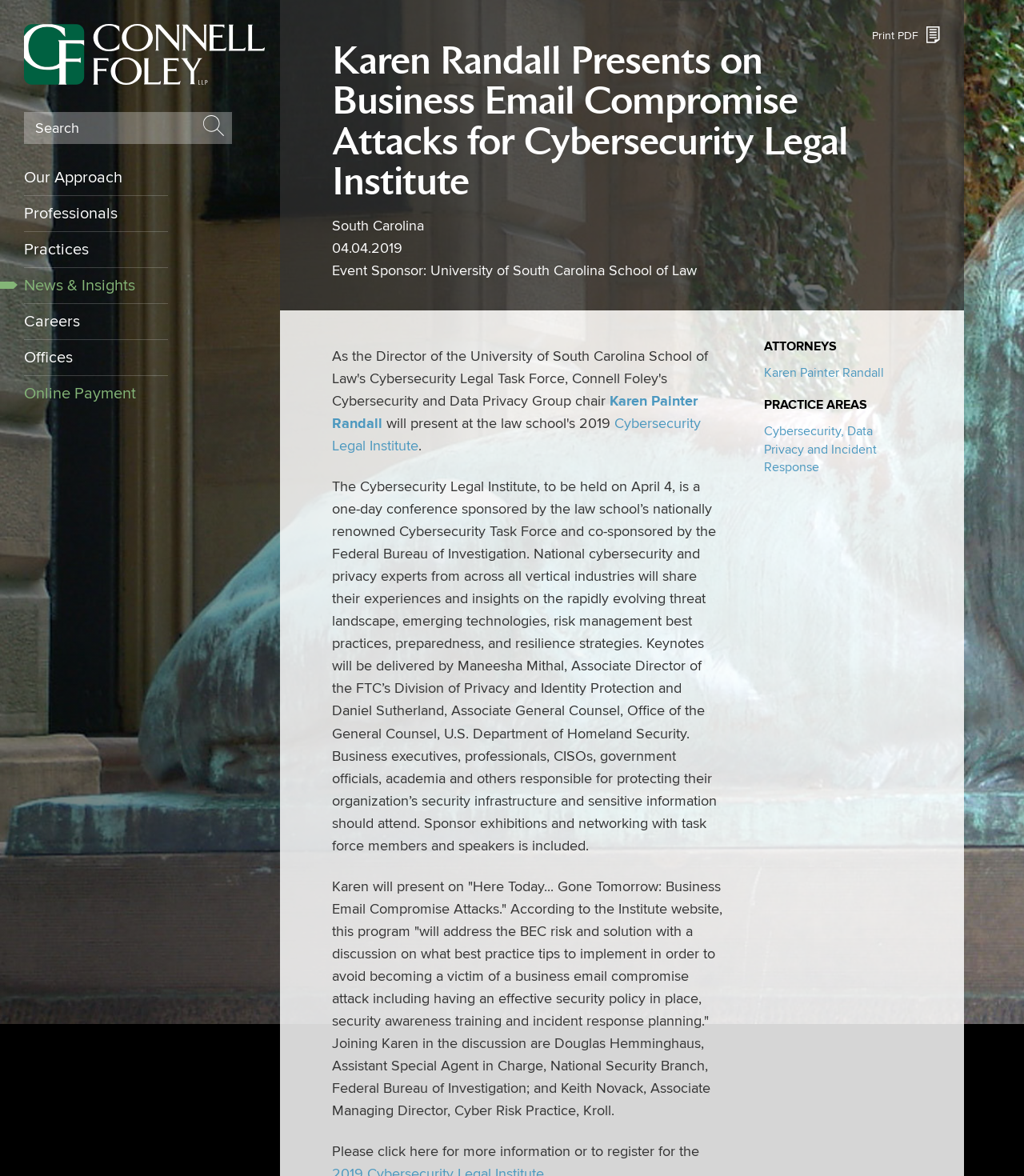Present a detailed account of what is displayed on the webpage.

The webpage appears to be a news article or event page from the University of South Carolina Law School's Cybersecurity Legal Institute, sponsored by Connell Foley LLP. At the top left, there is a link to Connell Foley LLP, accompanied by a small image of their logo. Next to it, there is a search bar with a search button and a small magnifying glass icon.

Below the search bar, there is a heading that reads "Karen Randall Presents on Business Email Compromise Attacks for Cybersecurity Legal Institute". This is followed by some details about the event, including the location, date, and sponsor. 

On the right side of the page, there are several links to other pages, including "Print PDF" and links to the speakers' profiles. The main content of the page is a description of the event, including the topics that will be discussed and the speakers who will be presenting. The event is a one-day conference that will feature national cybersecurity and privacy experts sharing their experiences and insights on various topics.

Further down the page, there are two headings: "ATTORNEYS" and "PRACTICE AREAS", with links to related pages below each heading. At the top left of the page, there are several links to other sections of the website, including "Our Approach", "Professionals", "Practices", "News & Insights", "Careers", "Offices", and "Online Payment".